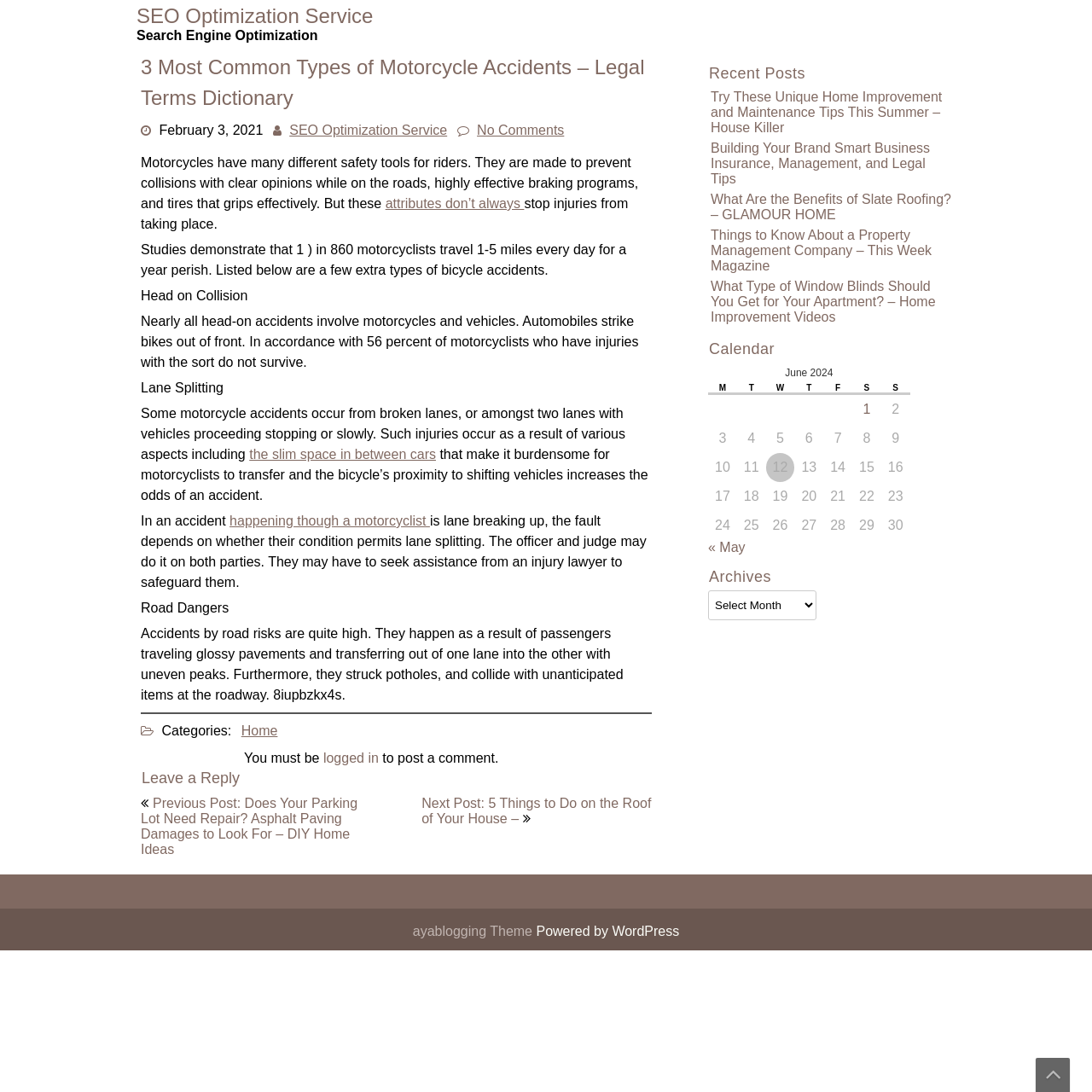Locate the bounding box coordinates of the element that needs to be clicked to carry out the instruction: "Read the article about motorcycle accidents". The coordinates should be given as four float numbers ranging from 0 to 1, i.e., [left, top, right, bottom].

[0.129, 0.048, 0.596, 0.685]